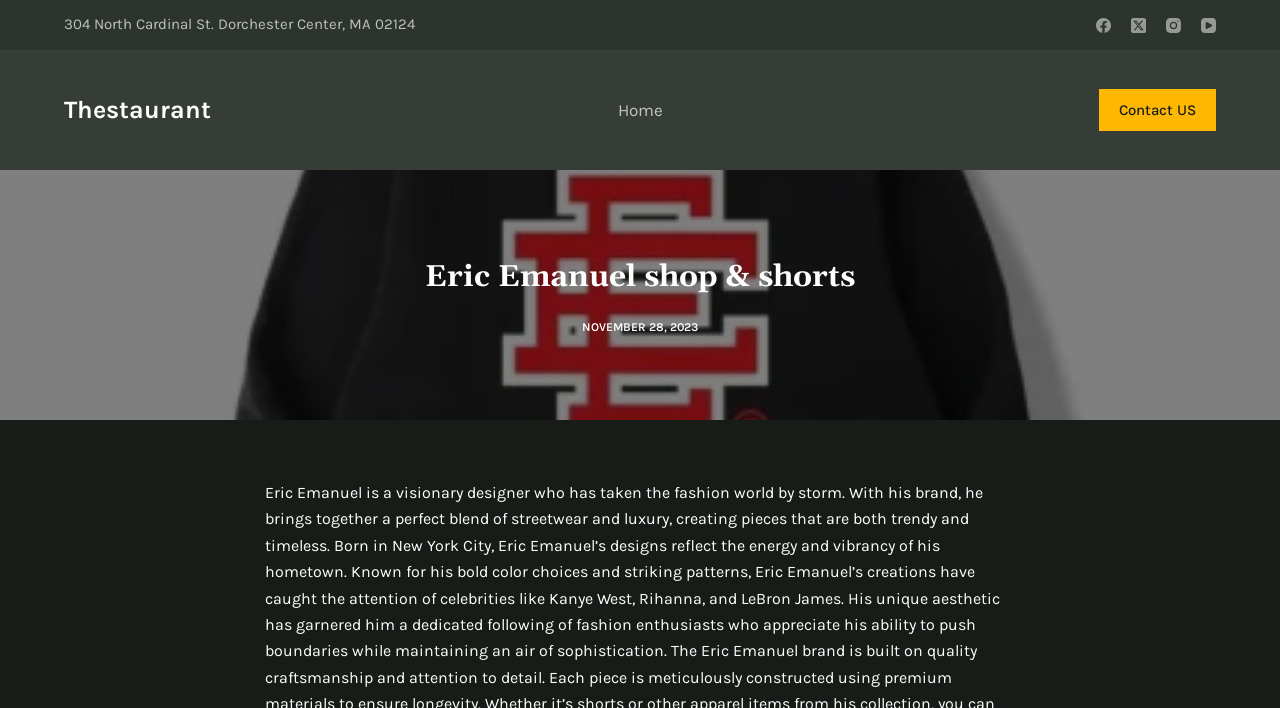Given the element description Contact US, predict the bounding box coordinates for the UI element in the webpage screenshot. The format should be (top-left x, top-left y, bottom-right x, bottom-right y), and the values should be between 0 and 1.

[0.859, 0.126, 0.95, 0.185]